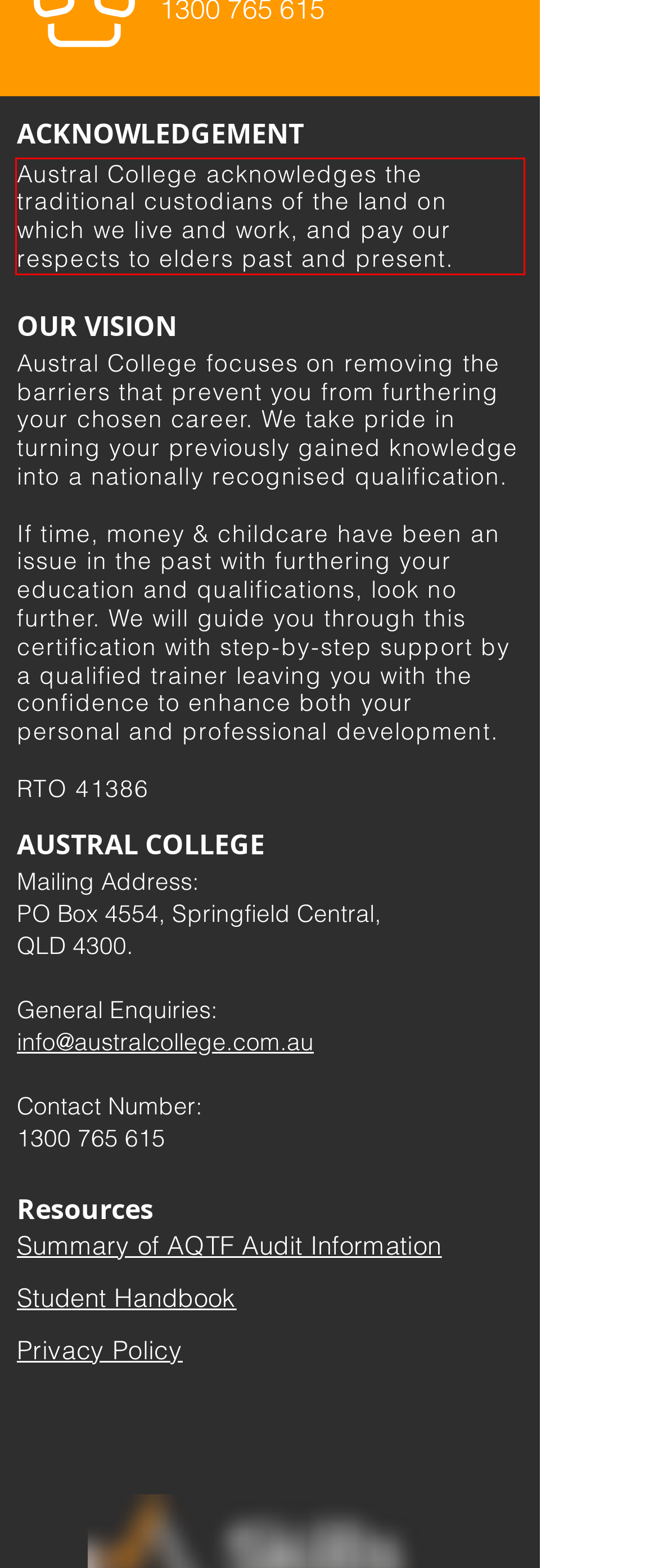Analyze the screenshot of the webpage and extract the text from the UI element that is inside the red bounding box.

Austral College acknowledges the traditional custodians of the land on which we live and work, and pay our respects to elders past and present.